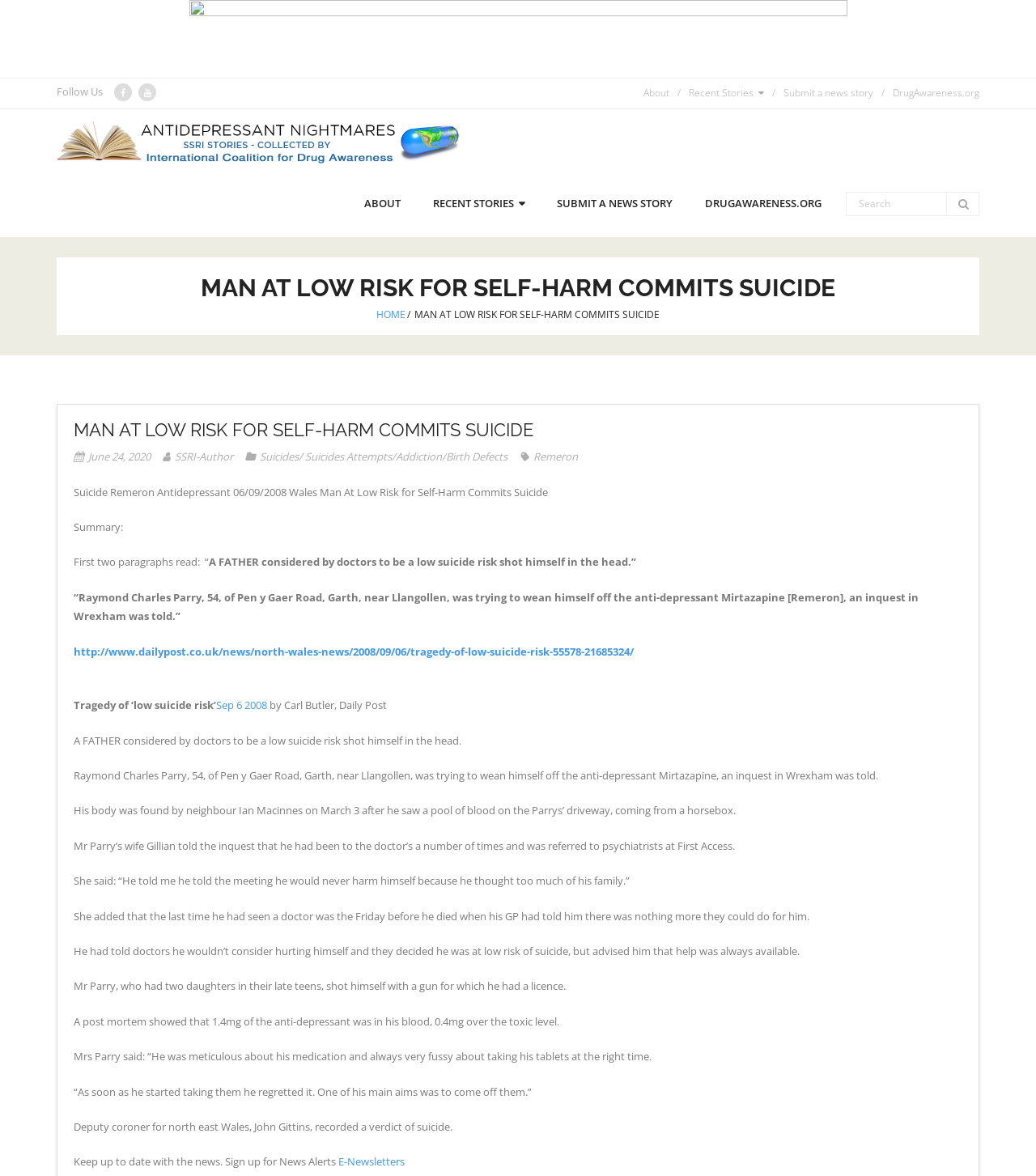Where did the man live?
Provide an in-depth and detailed answer to the question.

According to the webpage, the man, Raymond Charles Parry, lived in Pen y Gaer Road, Garth, near Llangollen, Wales.